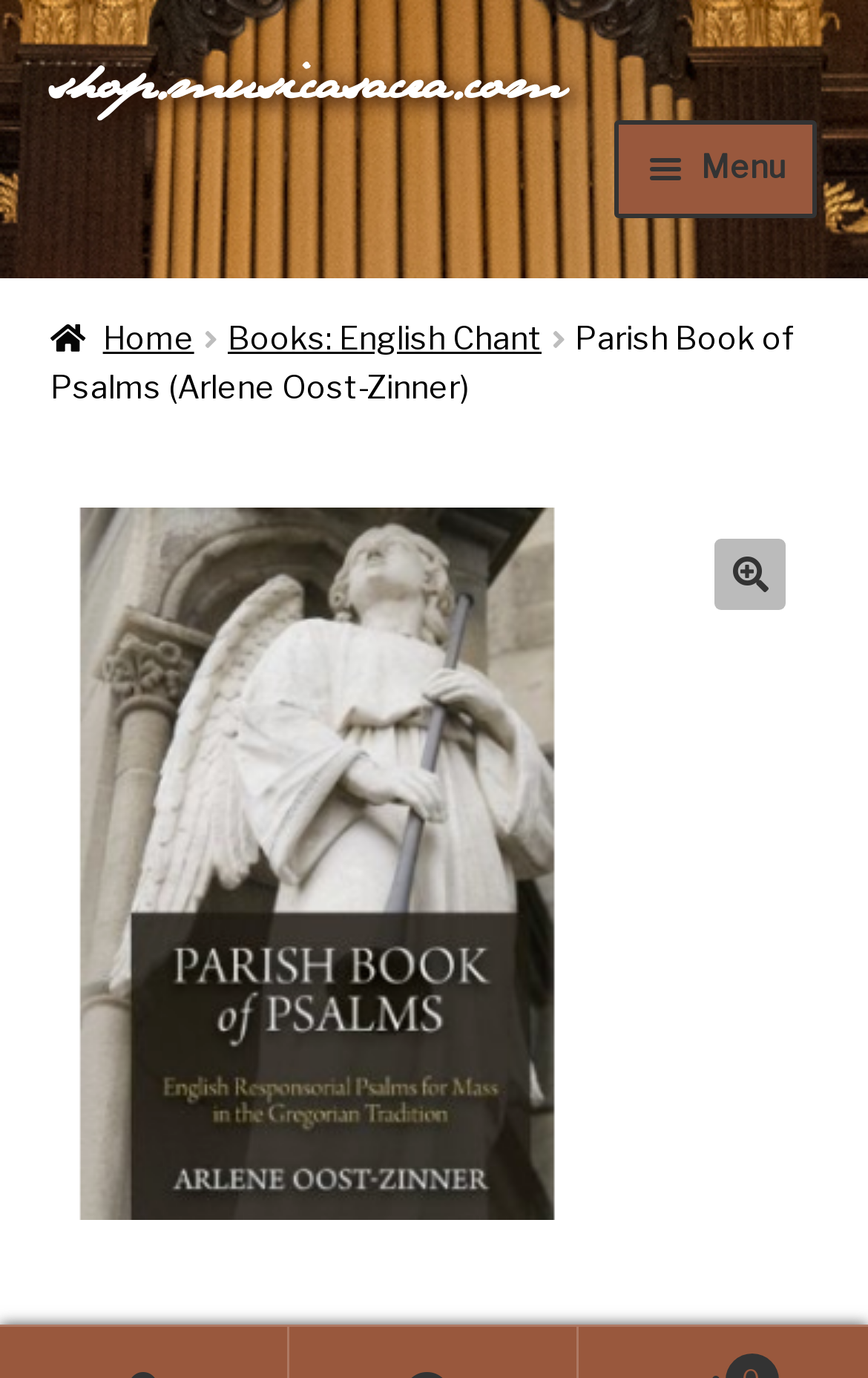Identify the bounding box of the HTML element described here: "My Account". Provide the coordinates as four float numbers between 0 and 1: [left, top, right, bottom].

[0.058, 0.245, 0.942, 0.332]